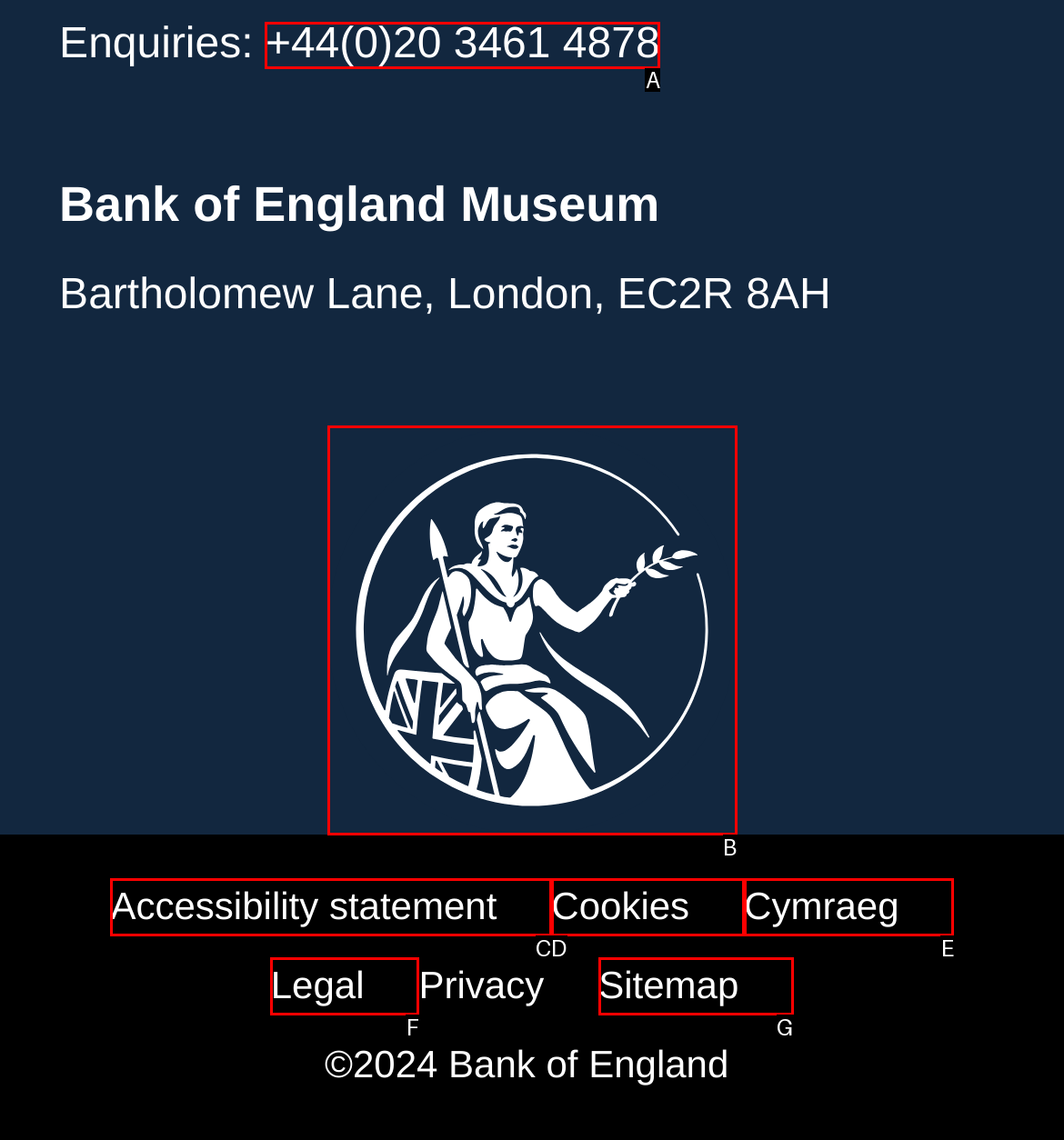Select the HTML element that matches the description: Accessibility statement. Provide the letter of the chosen option as your answer.

C